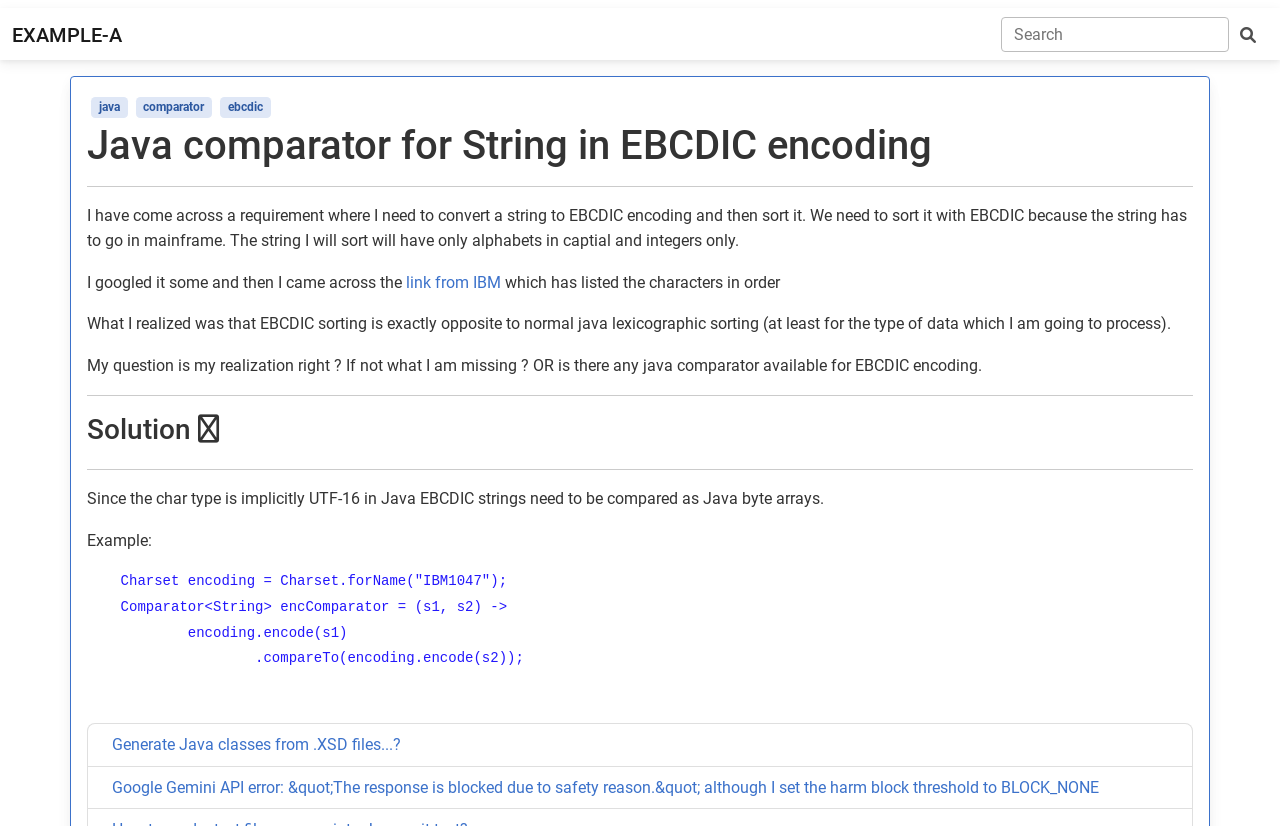Predict the bounding box of the UI element based on this description: "EXAMPLE-A".

[0.009, 0.022, 0.095, 0.062]